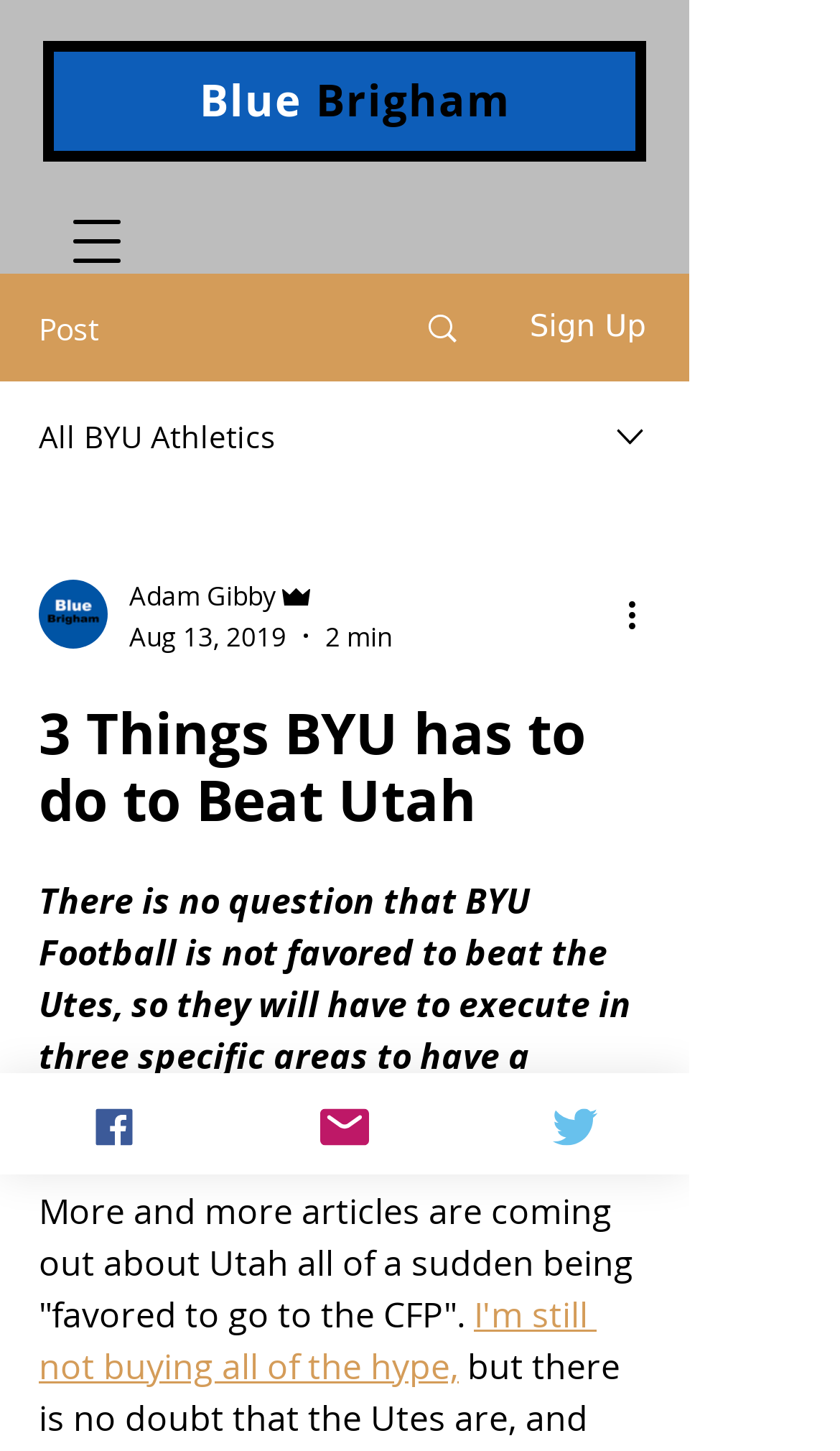Provide the bounding box coordinates of the section that needs to be clicked to accomplish the following instruction: "Click the 'Open navigation menu' button."

[0.051, 0.129, 0.179, 0.203]